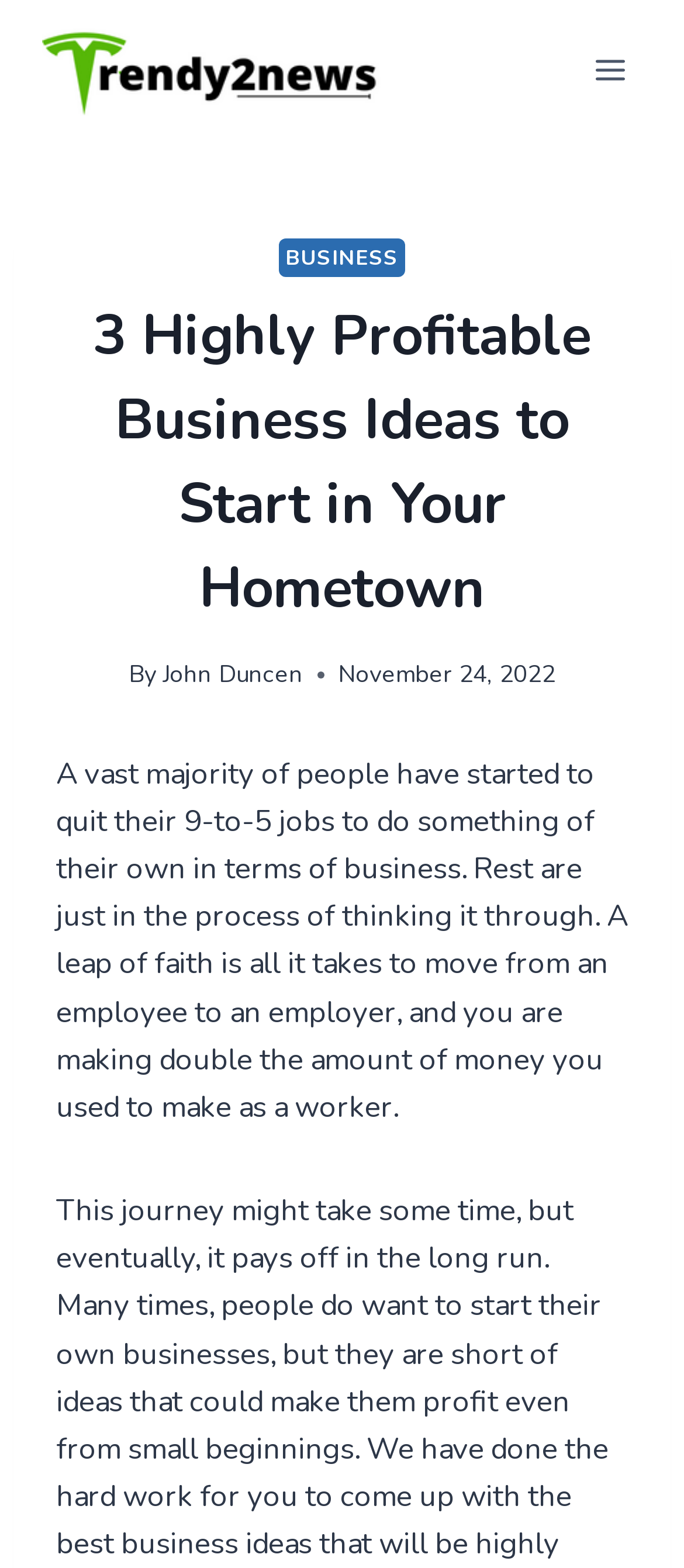When was the article published?
Give a one-word or short-phrase answer derived from the screenshot.

November 24, 2022